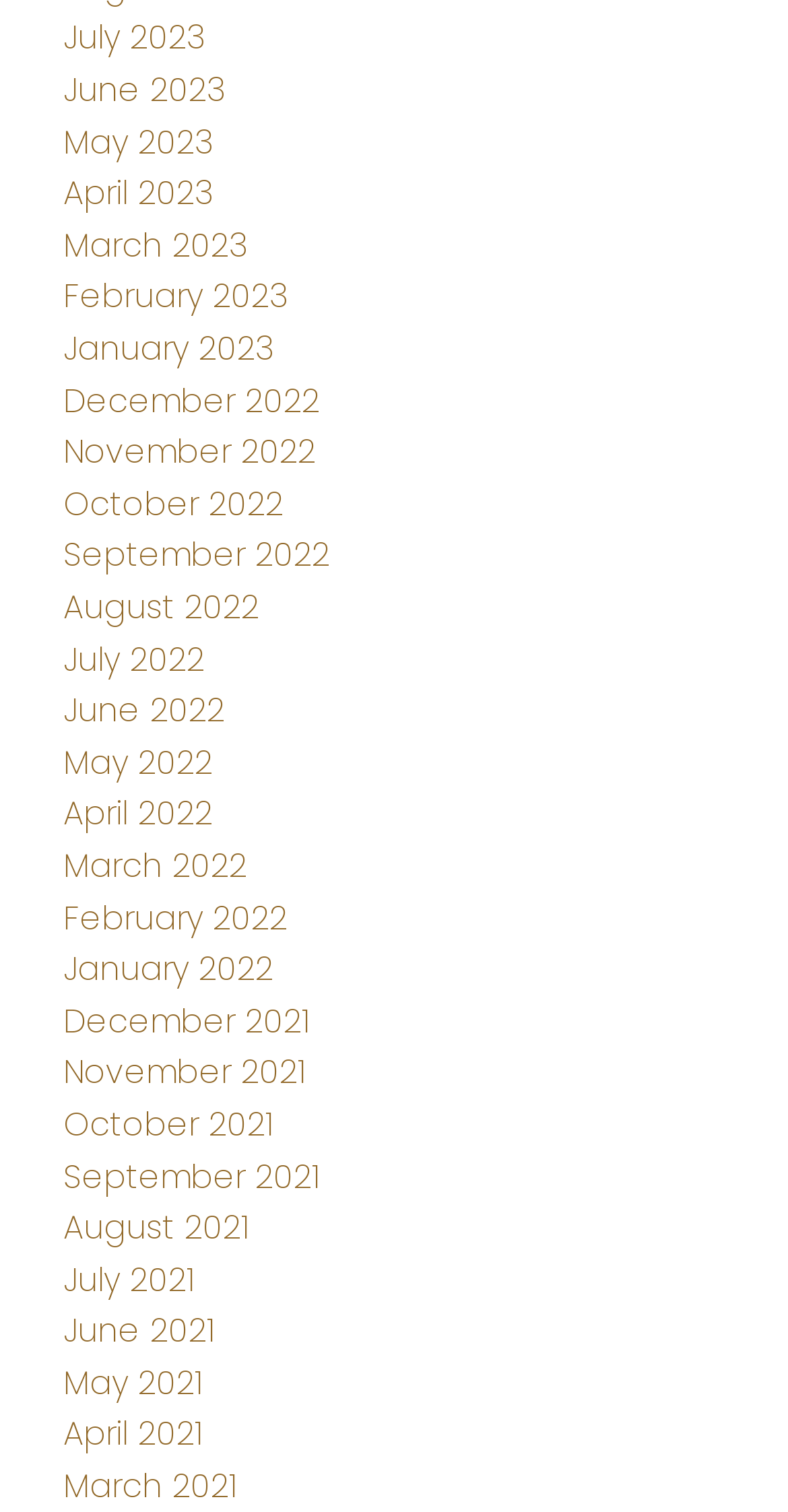With reference to the screenshot, provide a detailed response to the question below:
What is the latest month listed?

I looked at the links on the webpage and found that the latest month listed is July 2023, which is the first link from the top.